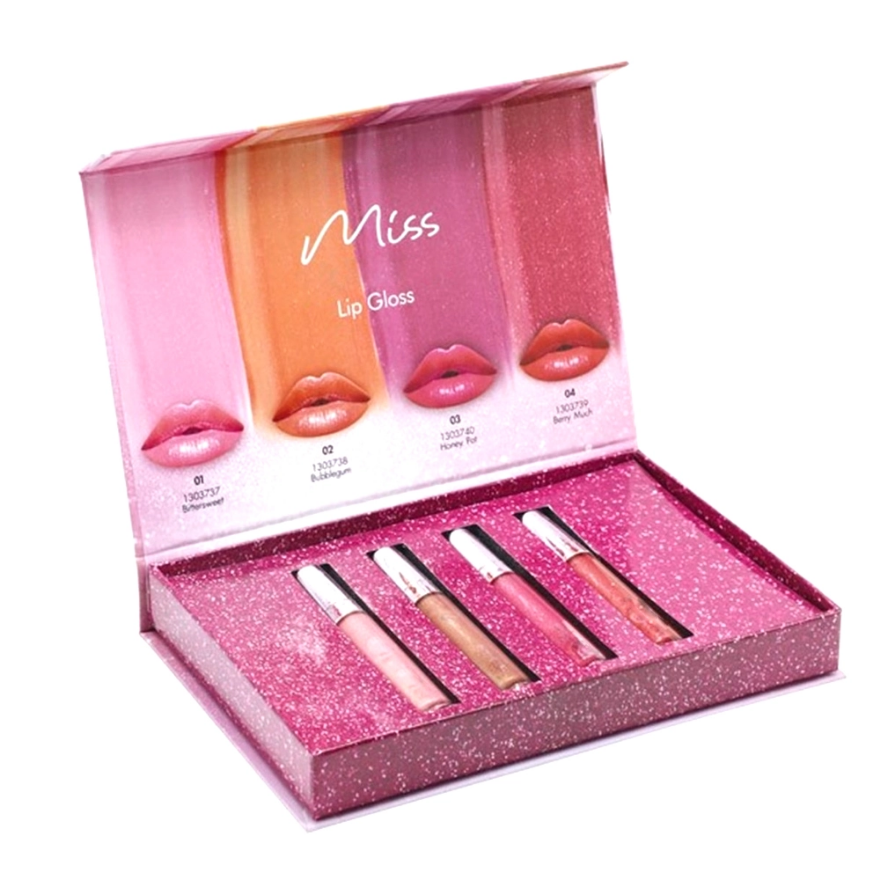Offer a meticulous description of the image.

The image features an elegantly designed gift box for lip gloss products from the brand "Miss." The box showcases a vibrant interior with a sparkling hot pink finish, enhancing its appeal as a cosmetic accessory. Inside, there are four glossy lip products displayed, each nestled securely within the plush compartment. The lid of the box depicts swatches of various lip gloss shades—ranging from a warm orange to soft pinks—accompanied by images of luscious lips, helping customers envision the product's application. This stylish packaging not only protects the cosmetics but also serves as a sophisticated marketing tool, highlighting the brand's commitment to aesthetics and customer experience. Such packaging transforms a simple cosmetic item into a delightful gift, making it an attractive choice for both personal use and gifting occasions.